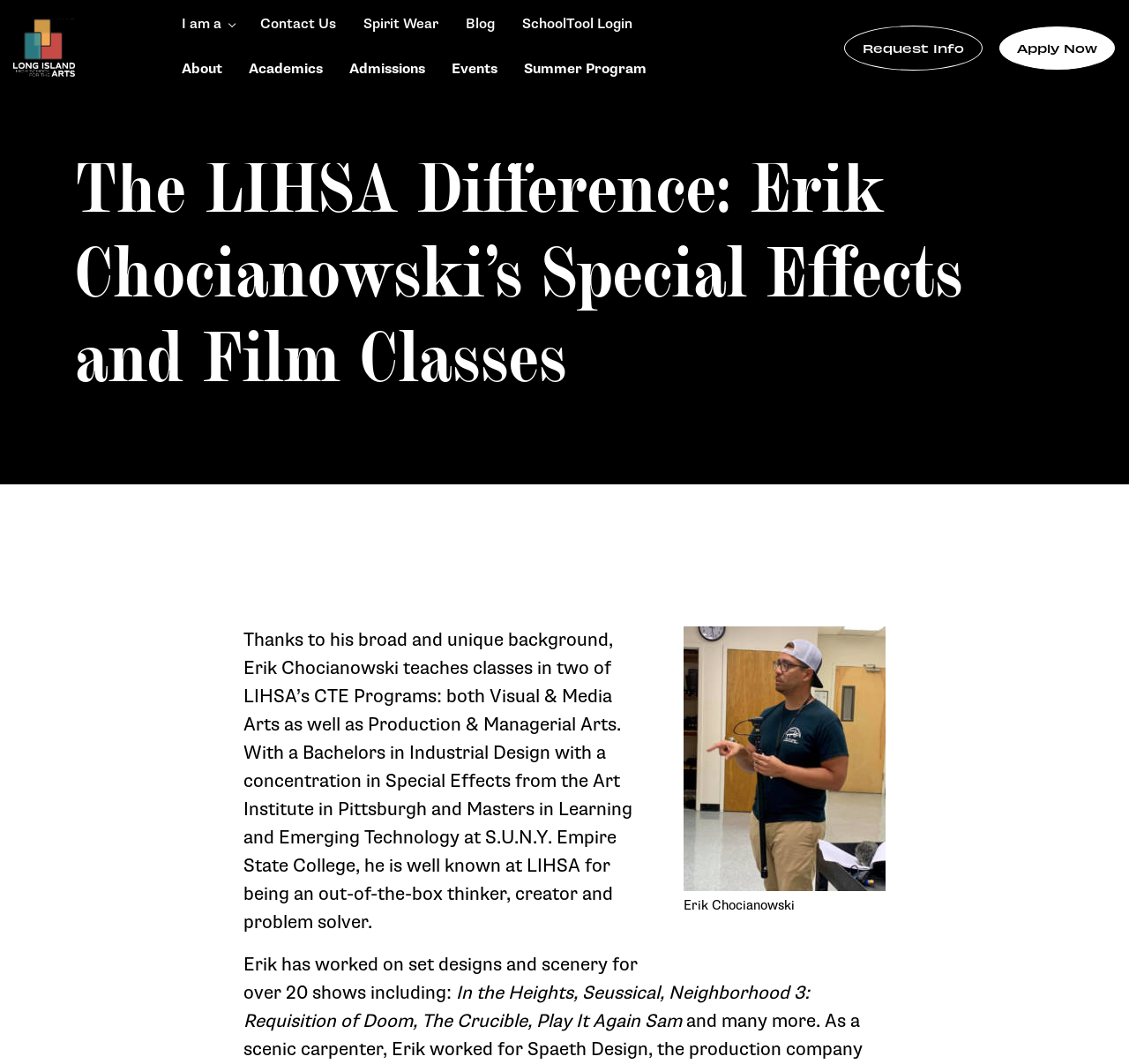Refer to the image and provide an in-depth answer to the question:
How many shows has Erik worked on?

The webpage mentions that Erik has worked on set designs and scenery for over 20 shows, including In the Heights, Seussical, Neighborhood 3: Requisition of Doom, The Crucible, and Play It Again Sam.